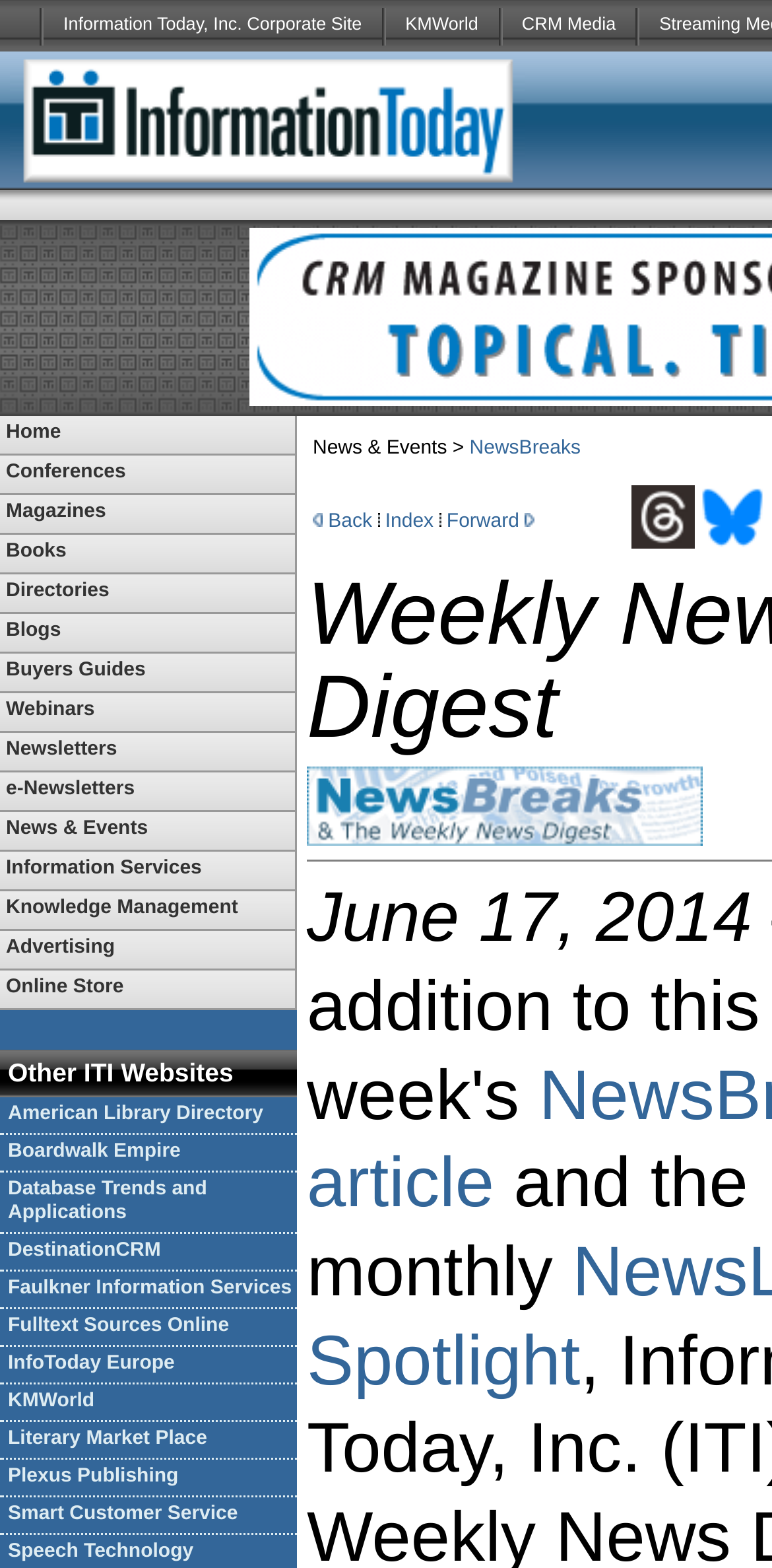Answer the following query concisely with a single word or phrase:
What is the text of the second LayoutTableCell in the top row of the LayoutTable?

Information Today, Inc. Corporate Site